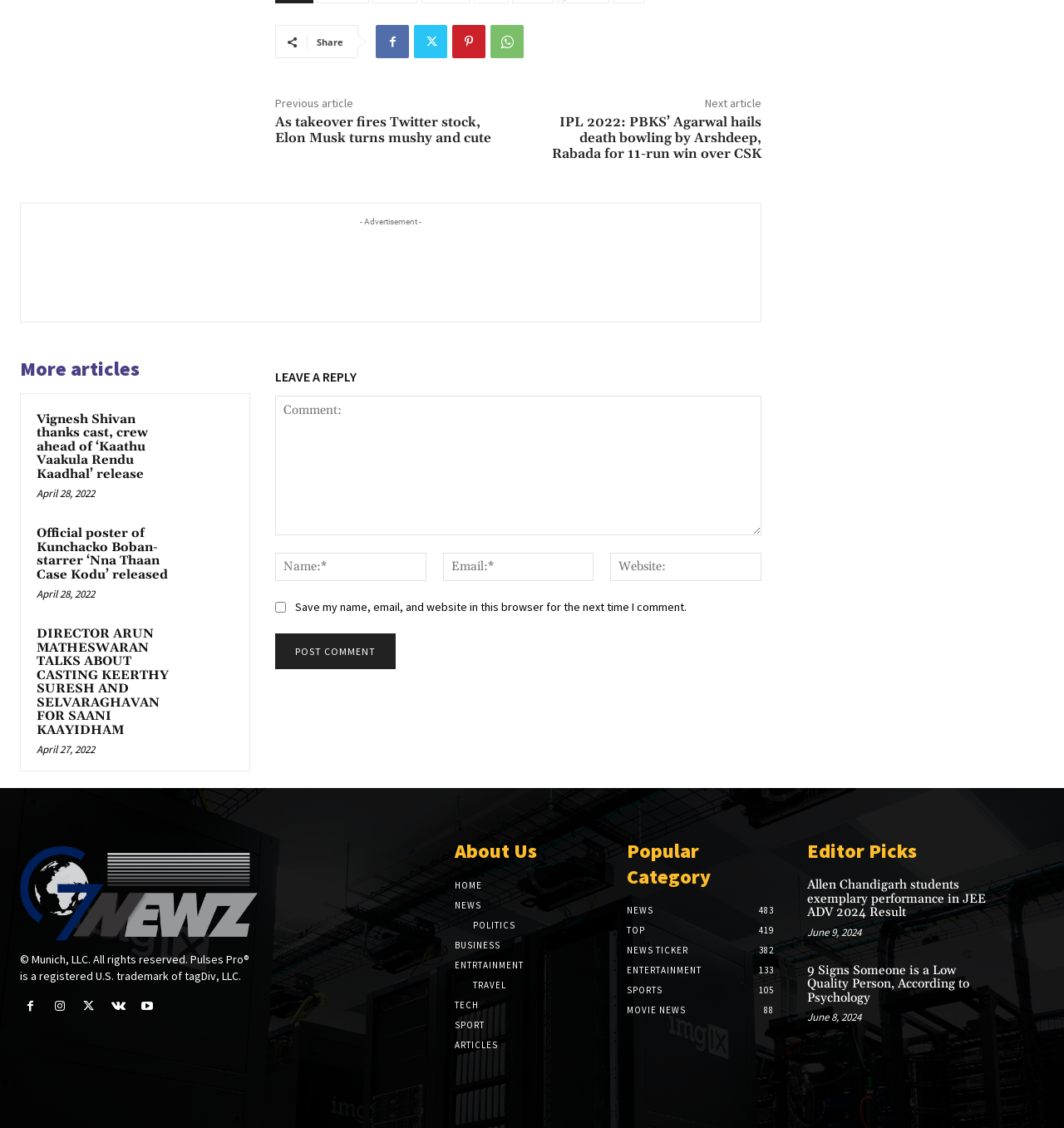Please identify the coordinates of the bounding box for the clickable region that will accomplish this instruction: "Visit the 'About Us' page".

[0.427, 0.743, 0.573, 0.768]